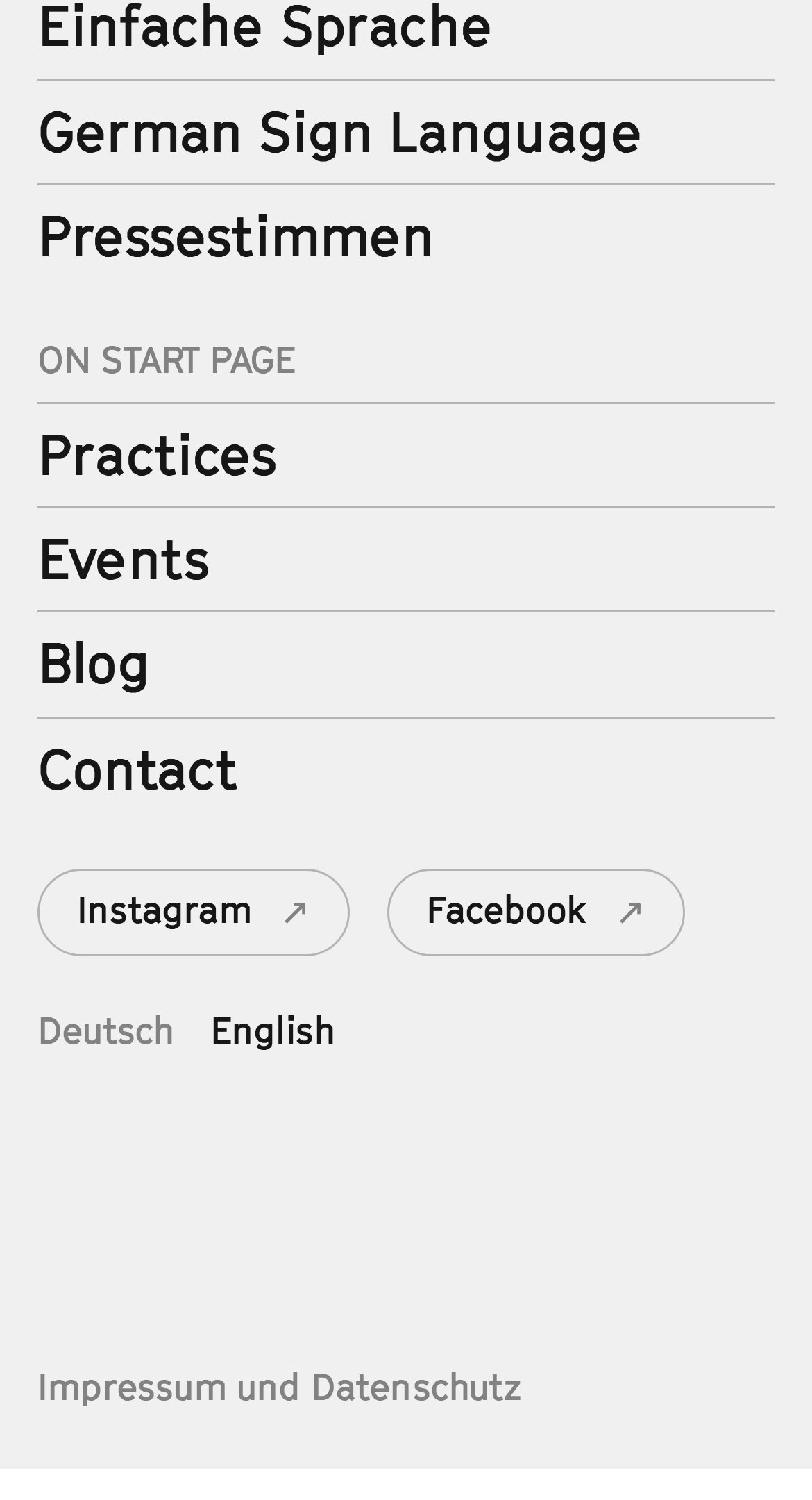Please identify the coordinates of the bounding box for the clickable region that will accomplish this instruction: "Contact us".

[0.046, 0.477, 0.954, 0.547]